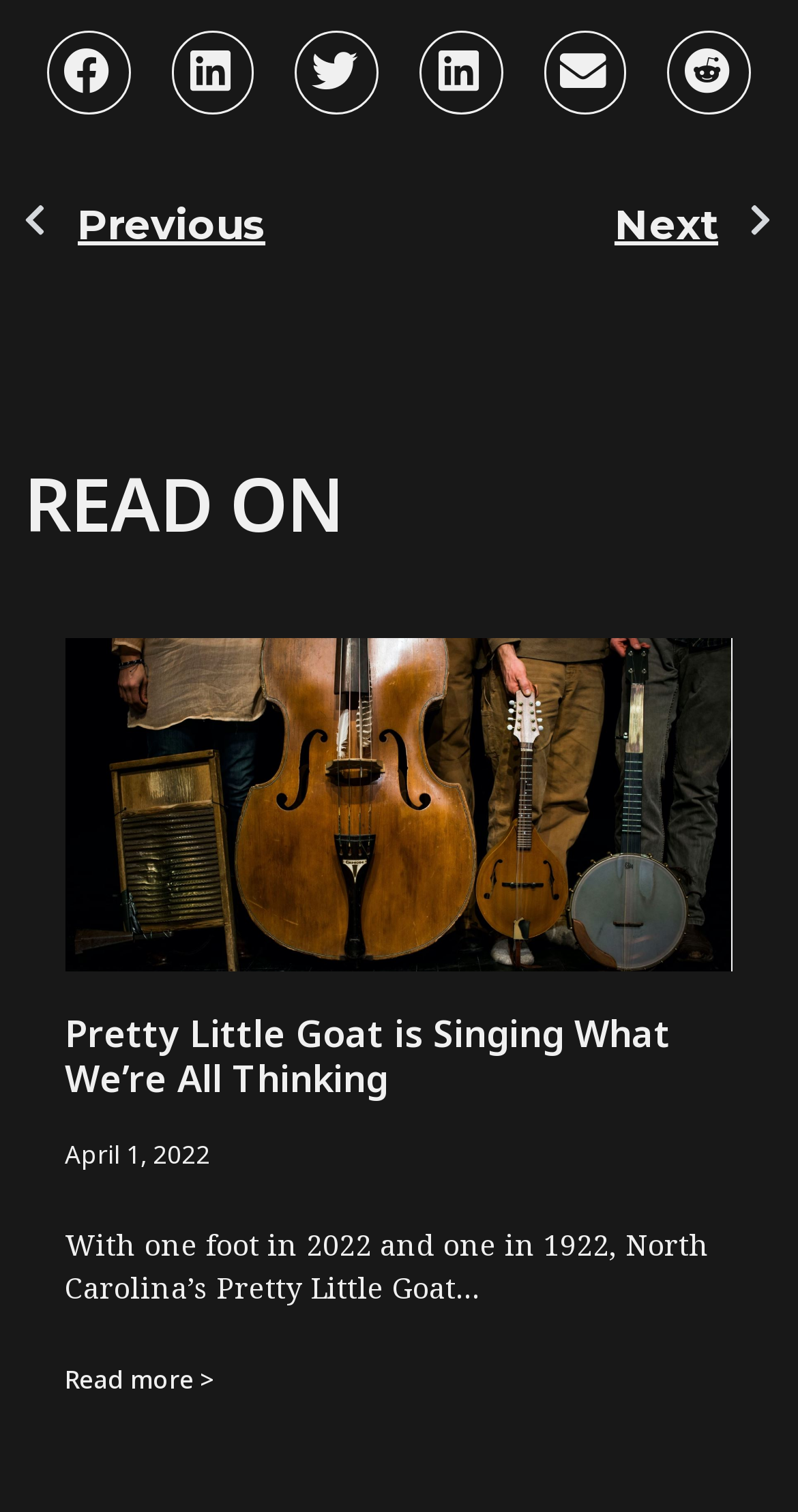Identify the bounding box for the described UI element. Provide the coordinates in (top-left x, top-left y, bottom-right x, bottom-right y) format with values ranging from 0 to 1: aria-label="Share on reddit"

[0.837, 0.02, 0.941, 0.075]